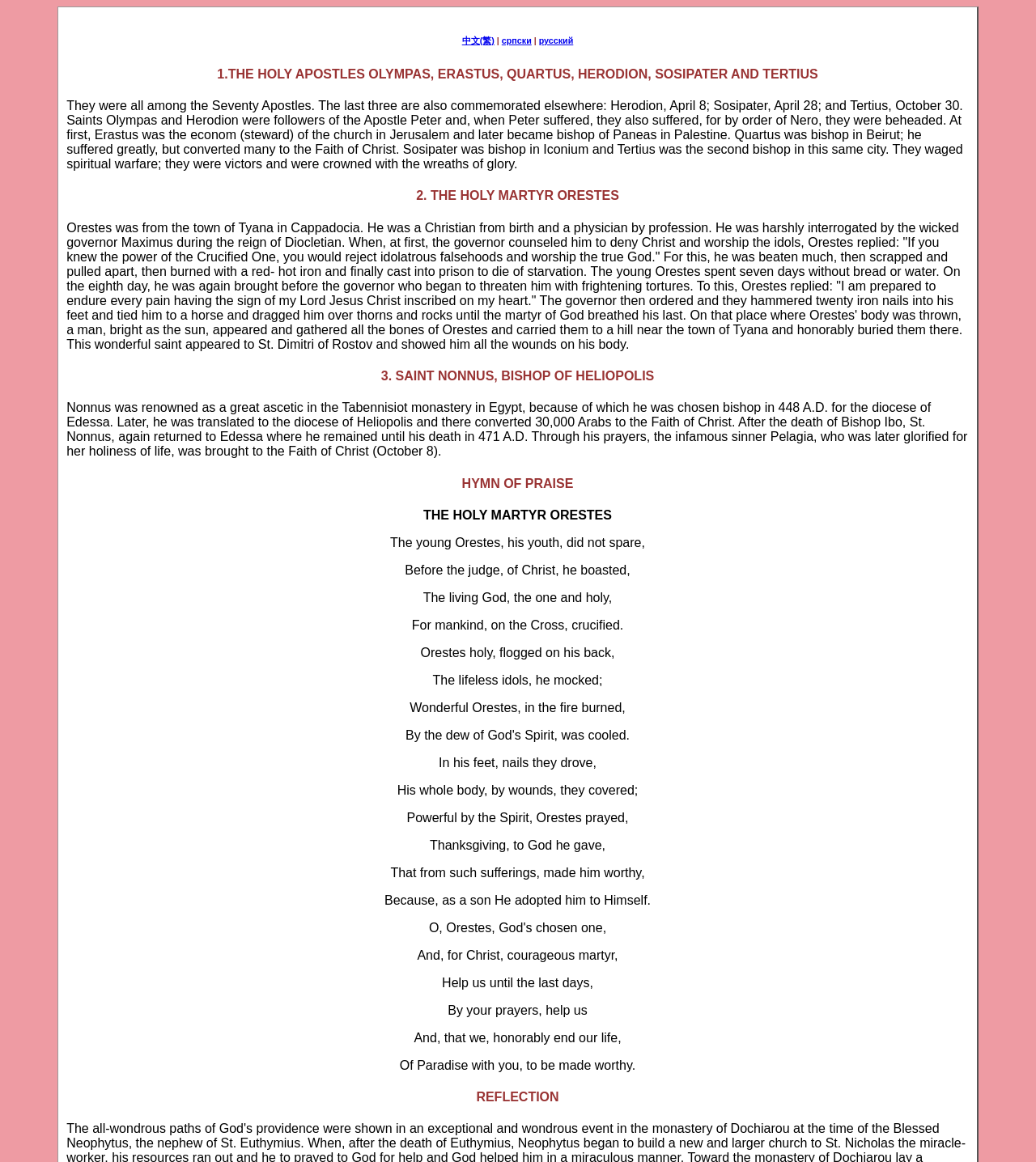Based on the element description alt="CVP Windows & Doors", identify the bounding box coordinates for the UI element. The coordinates should be in the format (top-left x, top-left y, bottom-right x, bottom-right y) and within the 0 to 1 range.

None